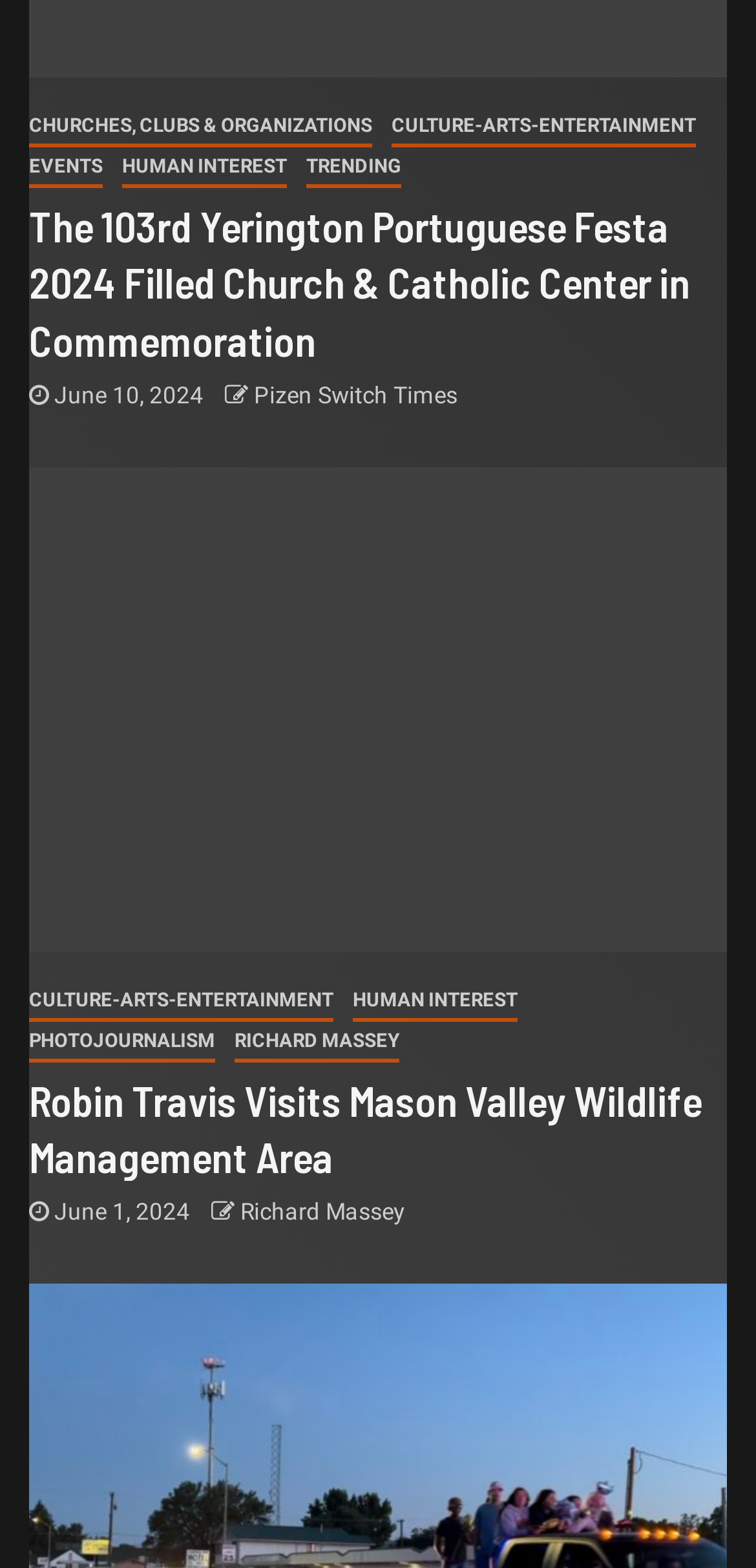What category is the link 'CULTURE-ARTS-ENTERTAINMENT' under?
Look at the screenshot and respond with a single word or phrase.

None